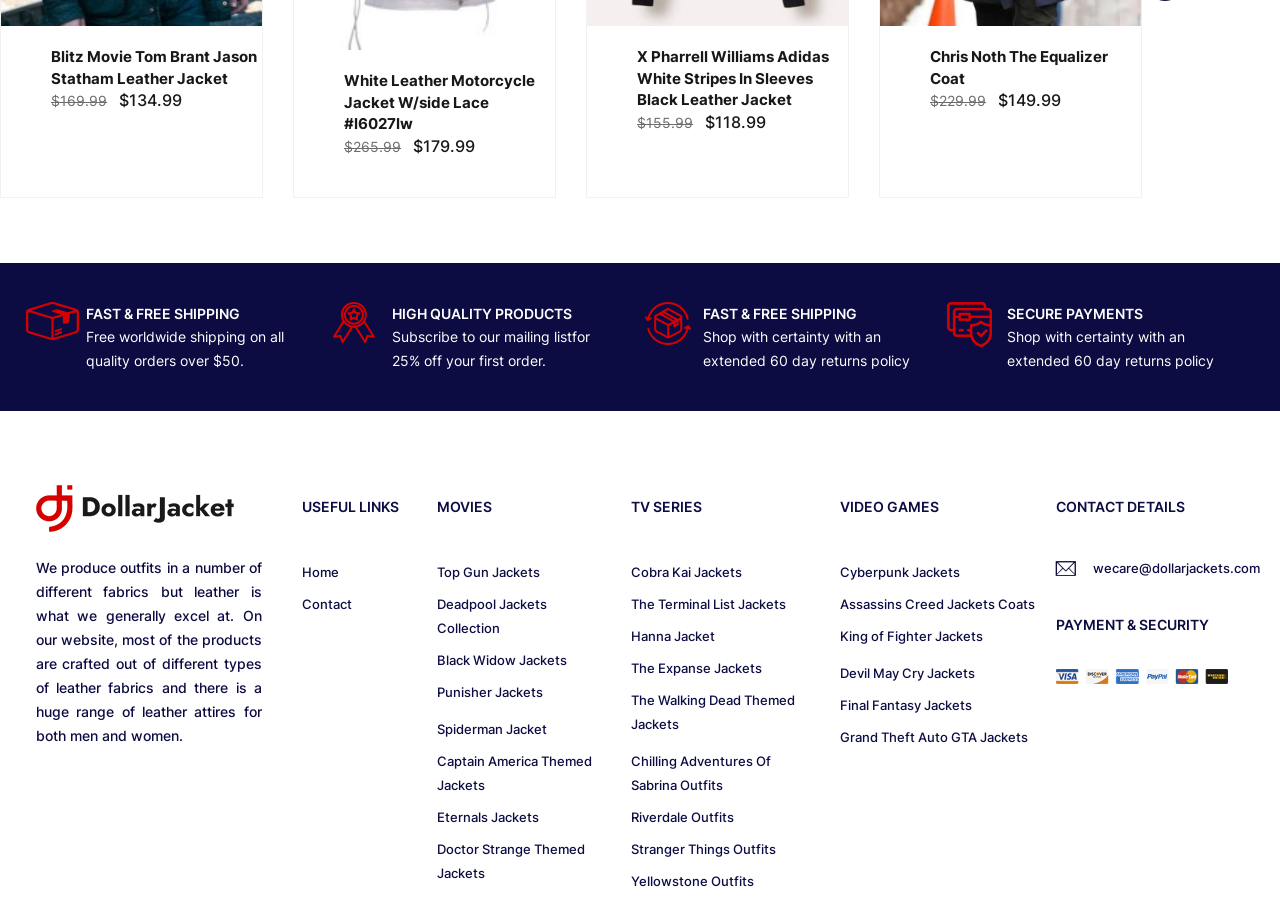Can you specify the bounding box coordinates for the region that should be clicked to fulfill this instruction: "Click on the 'Blitz Movie Tom Brant Jason Statham Leather Jacket' link".

[0.04, 0.051, 0.201, 0.095]